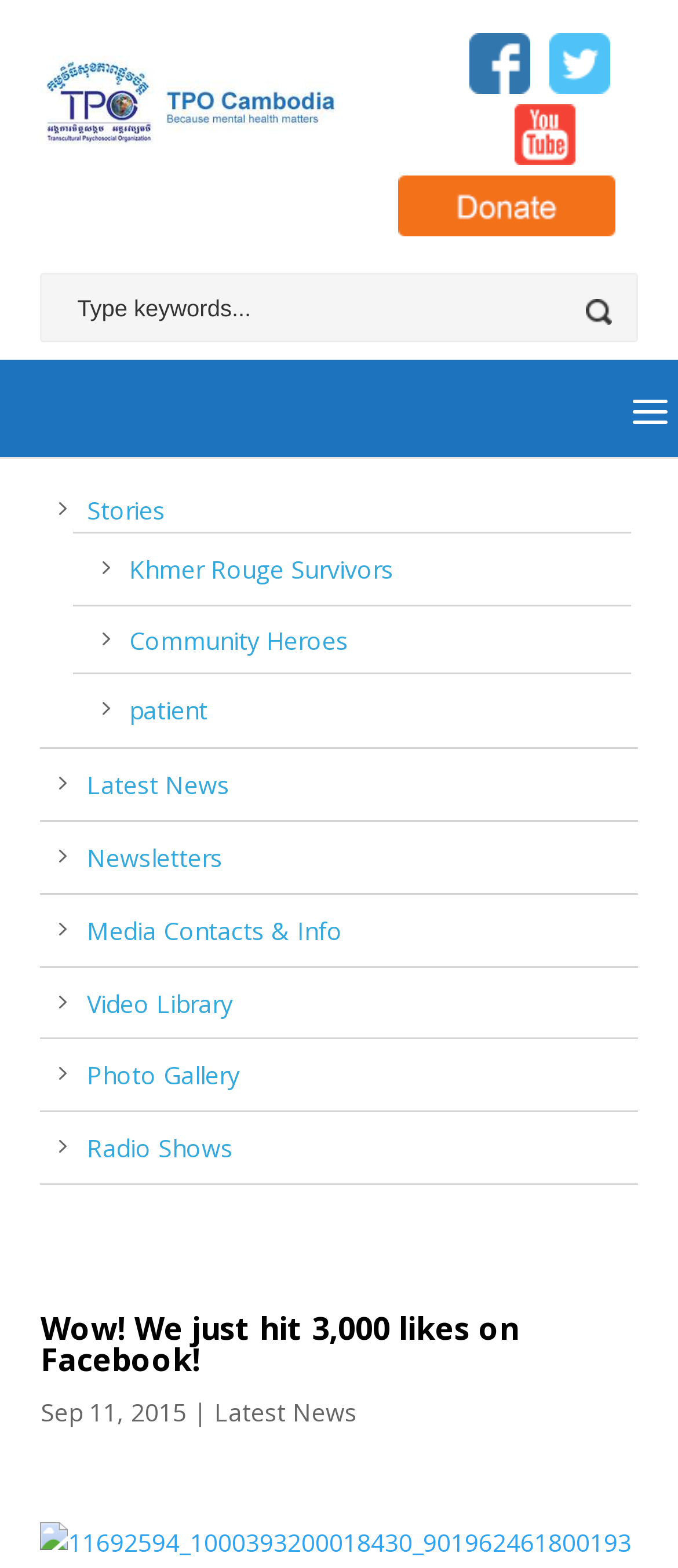Pinpoint the bounding box coordinates of the element you need to click to execute the following instruction: "Click on the Search button". The bounding box should be represented by four float numbers between 0 and 1, in the format [left, top, right, bottom].

[0.863, 0.191, 0.902, 0.207]